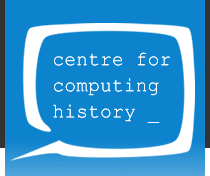Create a vivid and detailed description of the image.

The image prominently features a stylized logo for the "Centre for Computing History." Set against a vivid blue background, the logo consists of a speech bubble design with white text that reads "centre for computing history" in a clean, modern font. This visual representation encapsulates the essence of the center, which is dedicated to preserving and showcasing the significance of computing history. The design's inviting and approachable aesthetic reflects the center's mission to engage and educate the public about the evolution of technology and its impact on society.